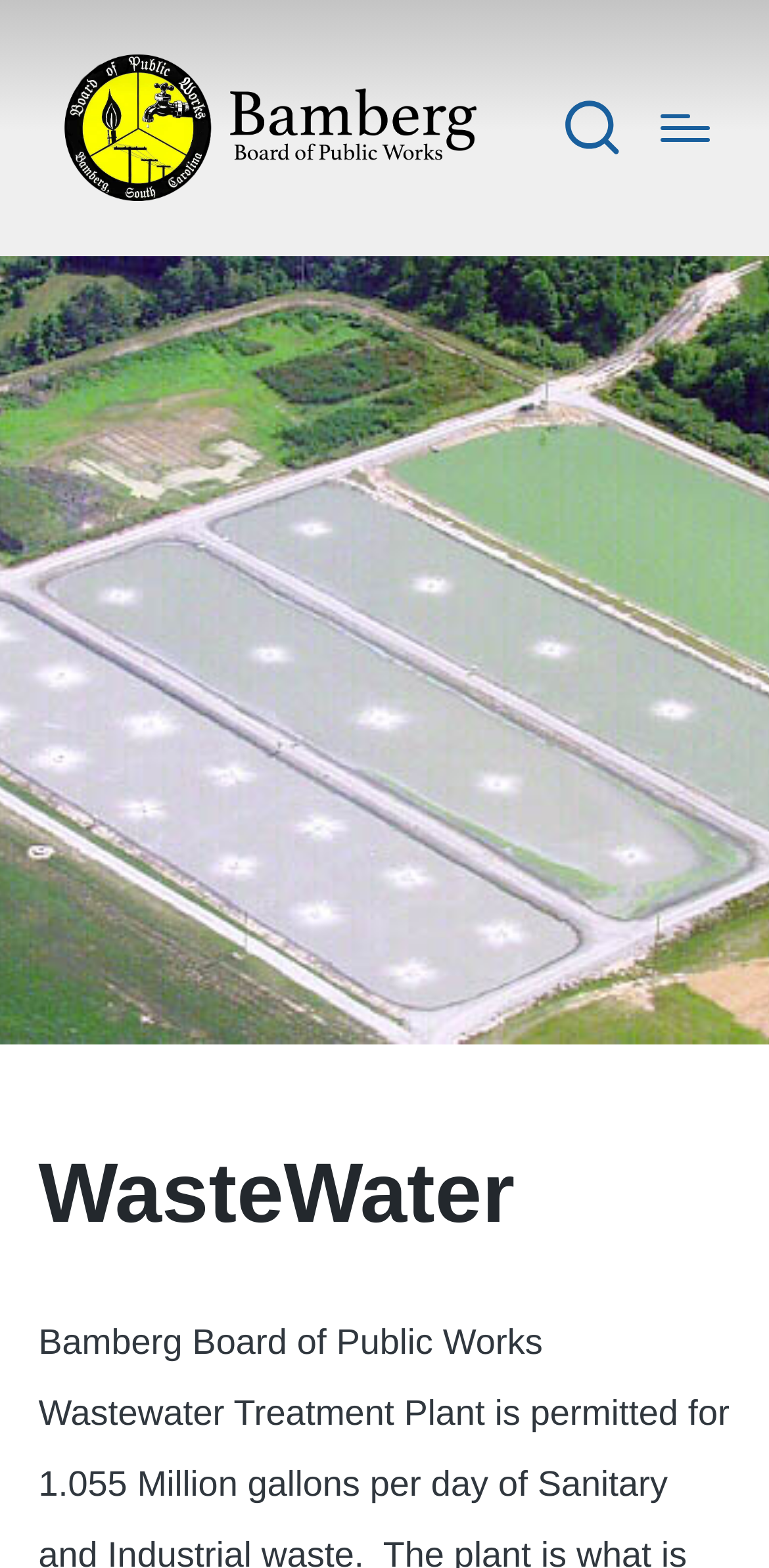Locate and provide the bounding box coordinates for the HTML element that matches this description: "alt="Bamberg Board of Pubic Works"".

[0.077, 0.031, 0.626, 0.132]